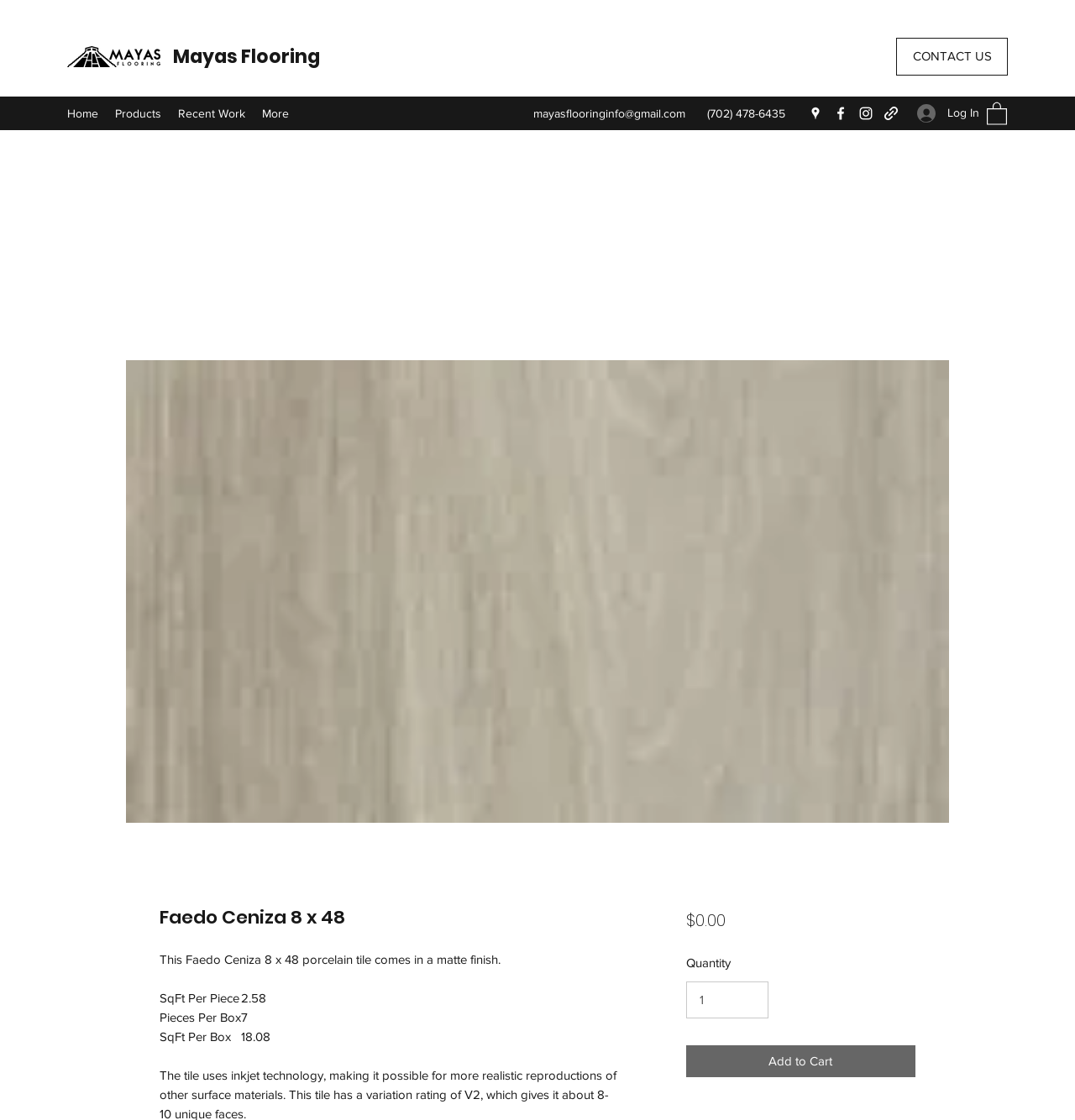Identify the bounding box for the UI element specified in this description: "mayasflooringinfo@gmail.com". The coordinates must be four float numbers between 0 and 1, formatted as [left, top, right, bottom].

[0.496, 0.095, 0.638, 0.107]